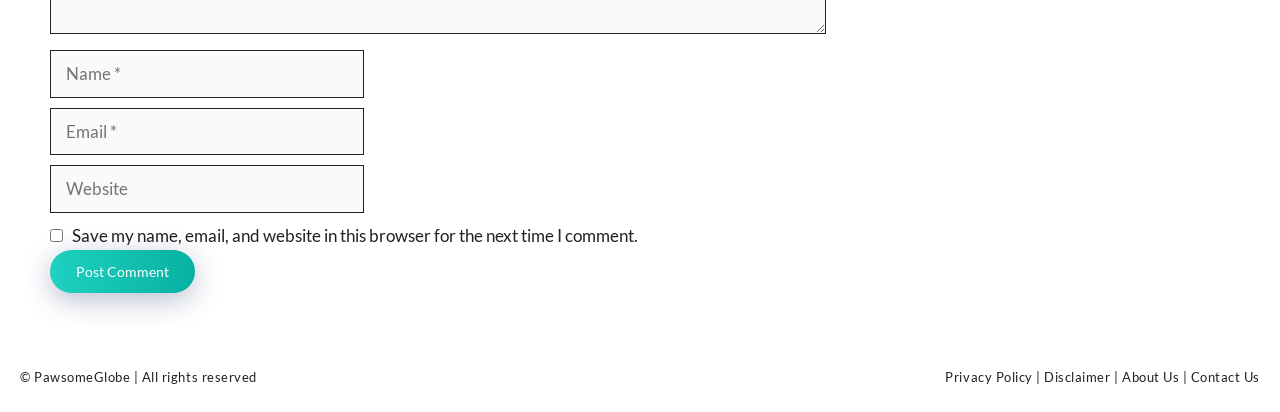Refer to the element description name="submit" value="Post Comment" and identify the corresponding bounding box in the screenshot. Format the coordinates as (top-left x, top-left y, bottom-right x, bottom-right y) with values in the range of 0 to 1.

[0.039, 0.607, 0.152, 0.711]